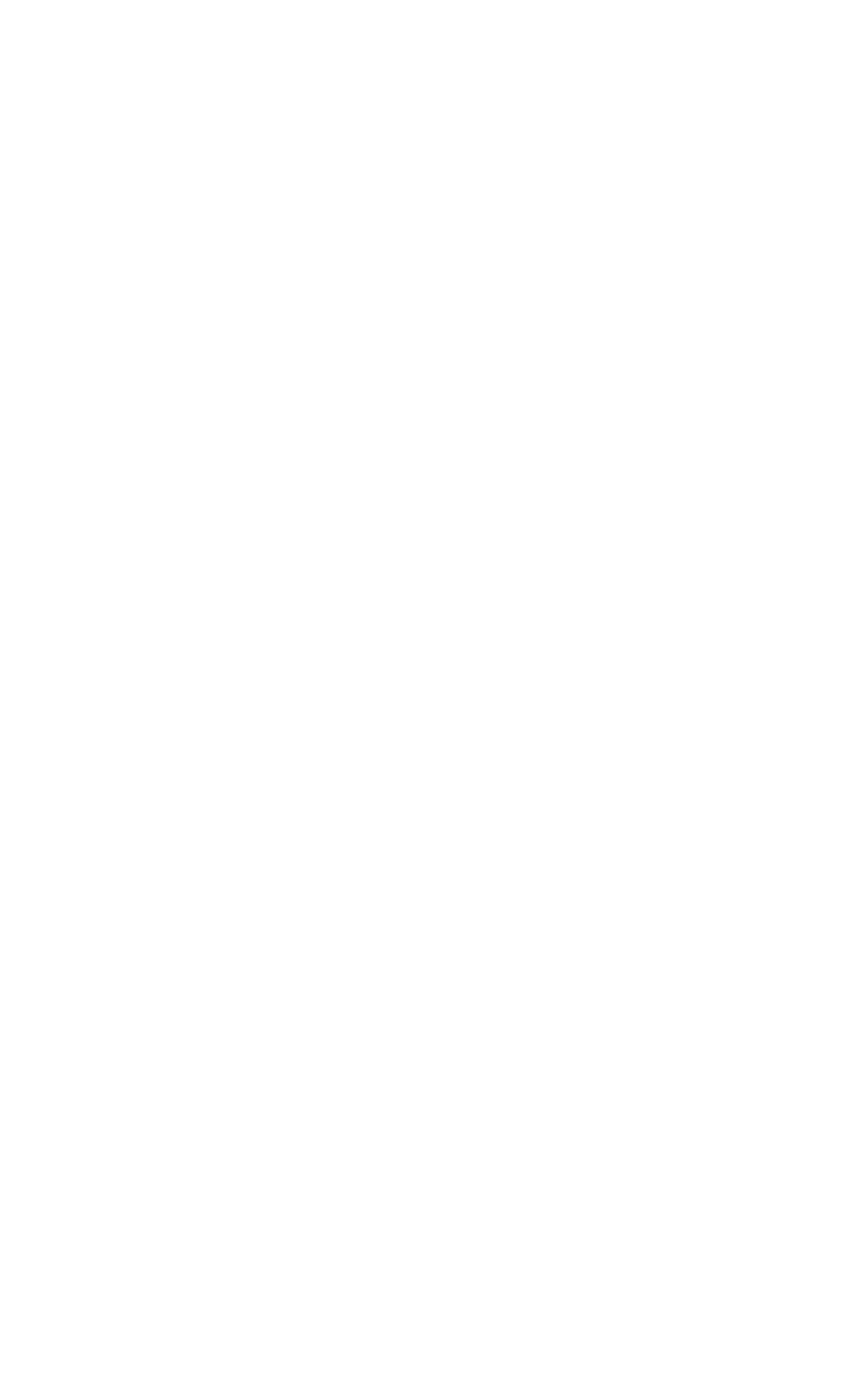Identify the bounding box coordinates of the specific part of the webpage to click to complete this instruction: "Click on 'Next article'".

[0.543, 0.225, 0.744, 0.276]